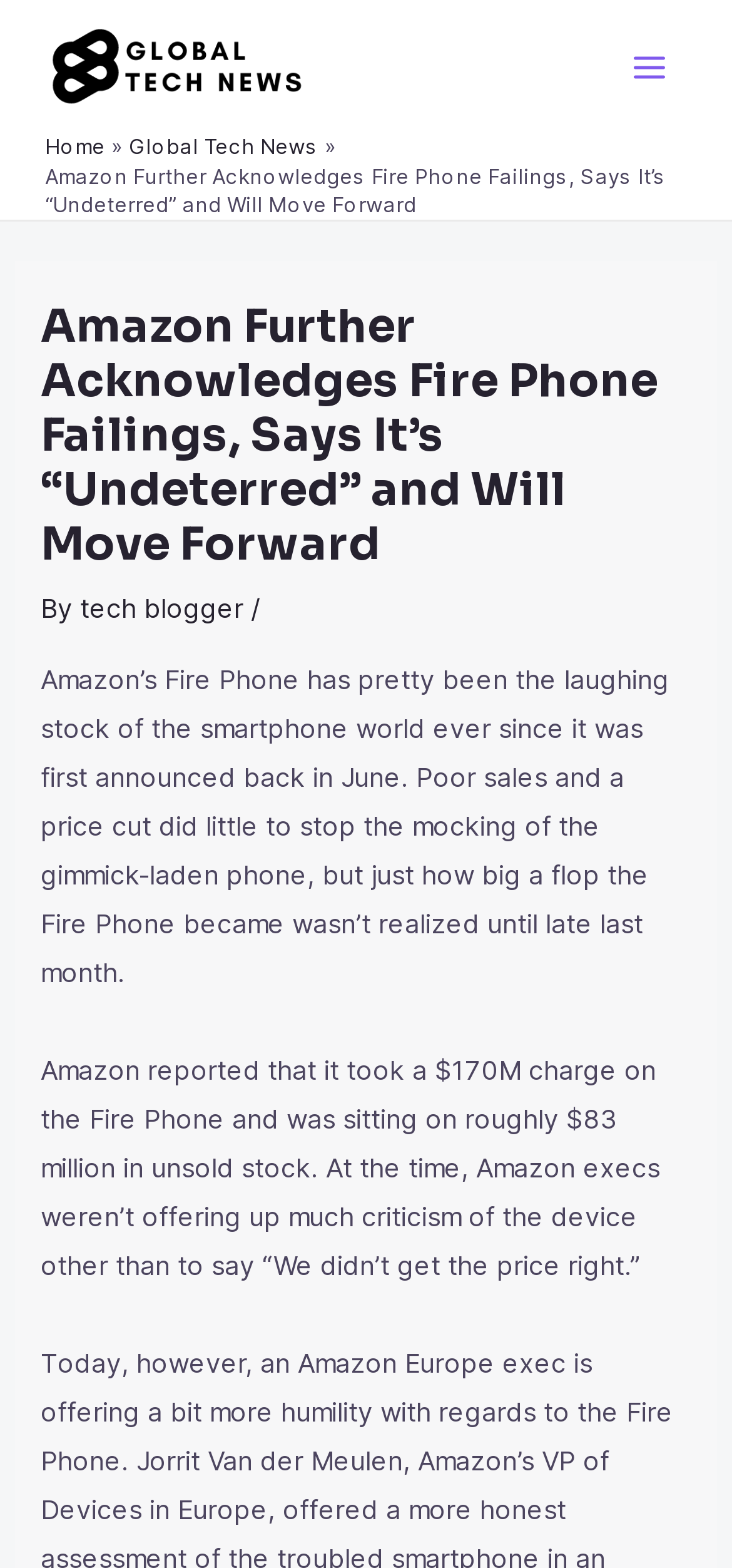How much did Amazon take a charge on the Fire Phone?
Refer to the image and give a detailed answer to the query.

According to the article, Amazon reported a $170M charge on the Fire Phone, indicating the significant financial impact of the phone's poor sales.